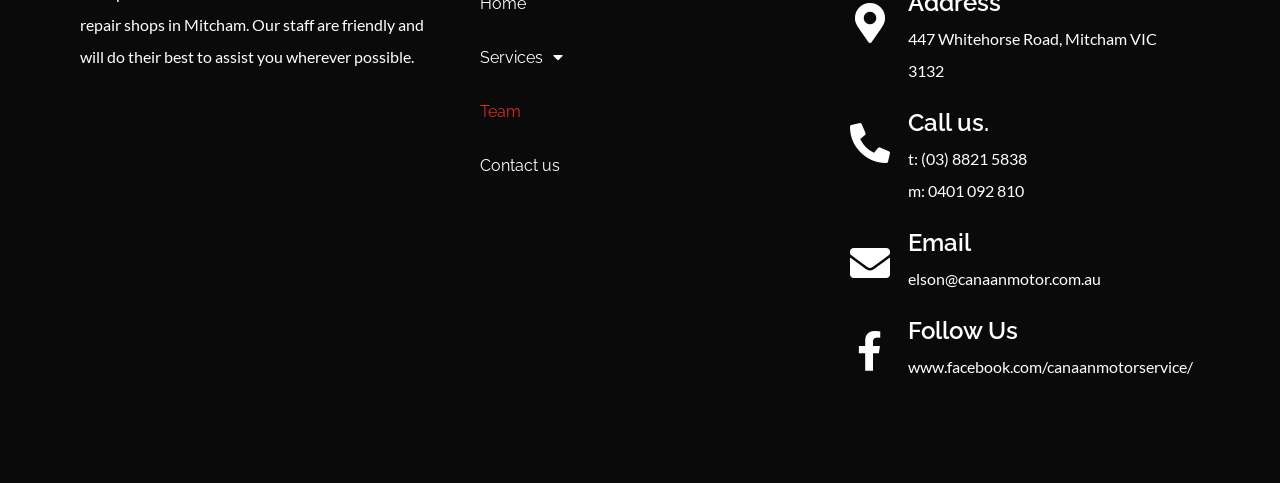For the element described, predict the bounding box coordinates as (top-left x, top-left y, bottom-right x, bottom-right y). All values should be between 0 and 1. Element description: elson@canaanmotor.com.au

[0.709, 0.557, 0.86, 0.596]